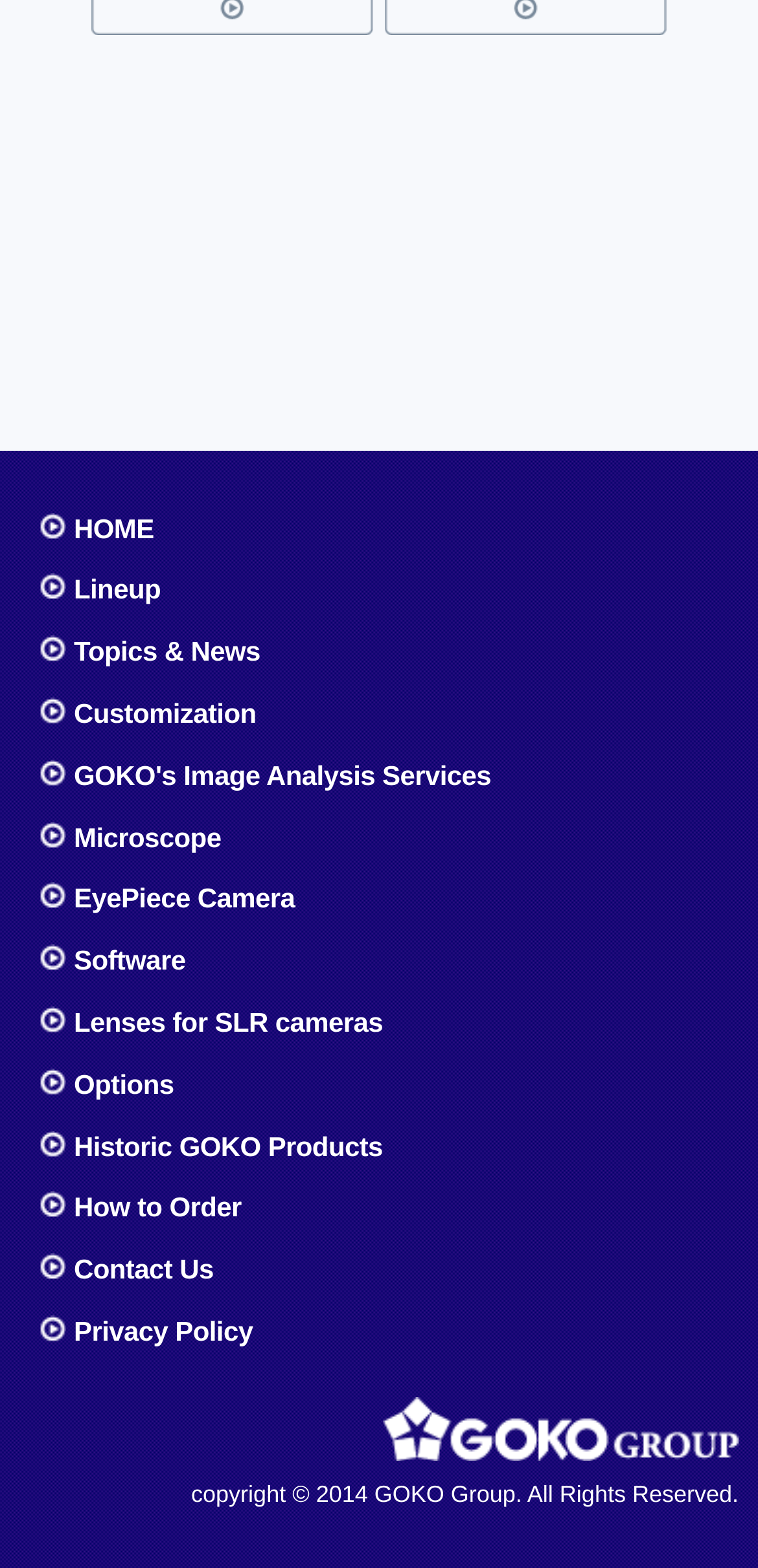What is the last link in the main menu?
Refer to the image and provide a concise answer in one word or phrase.

How to Order